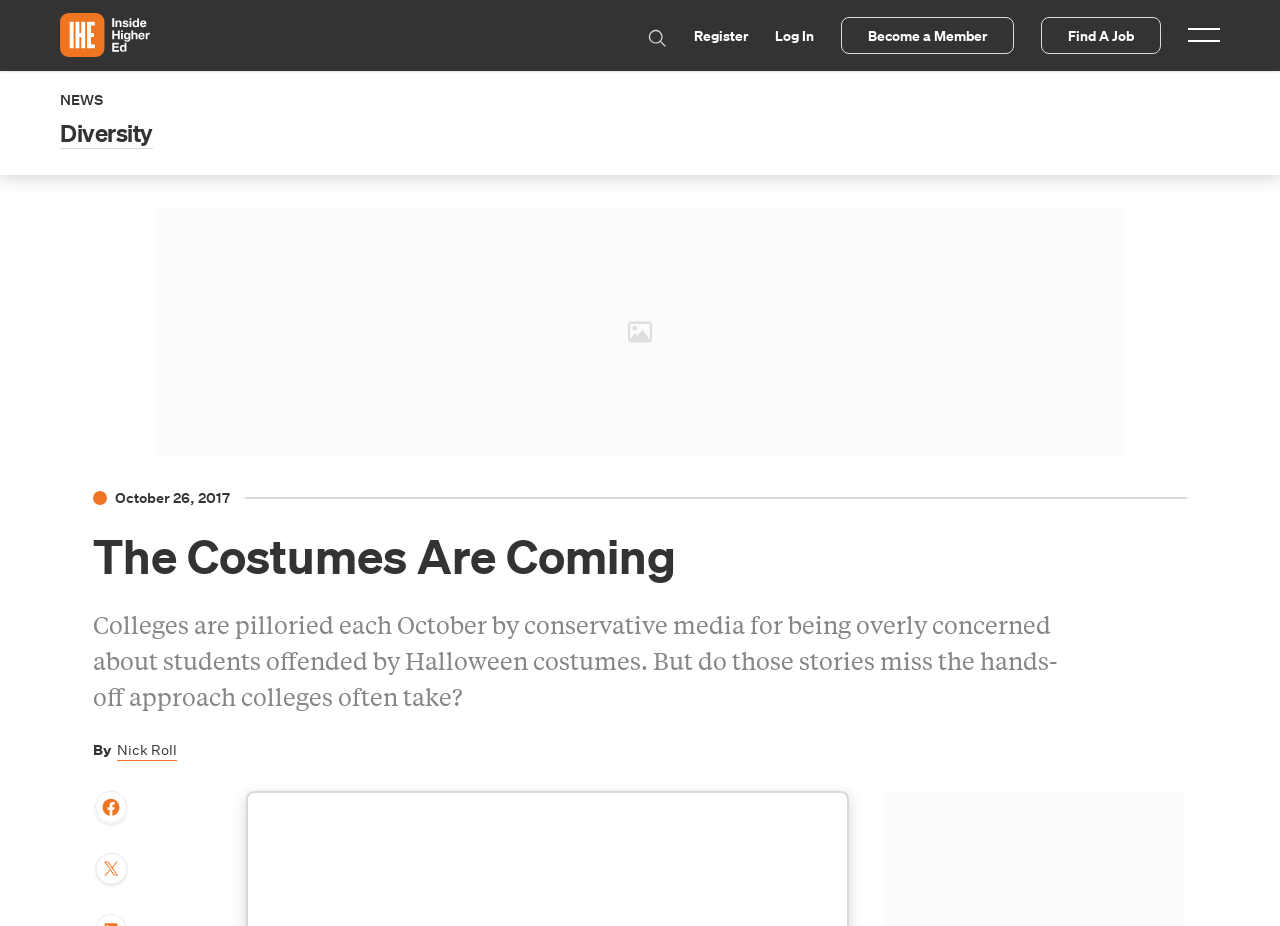Please use the details from the image to answer the following question comprehensively:
What is the date of the article?

I found the date of the article by looking at the static text element with the content 'October 26, 2017' which is located at the top of the article section.